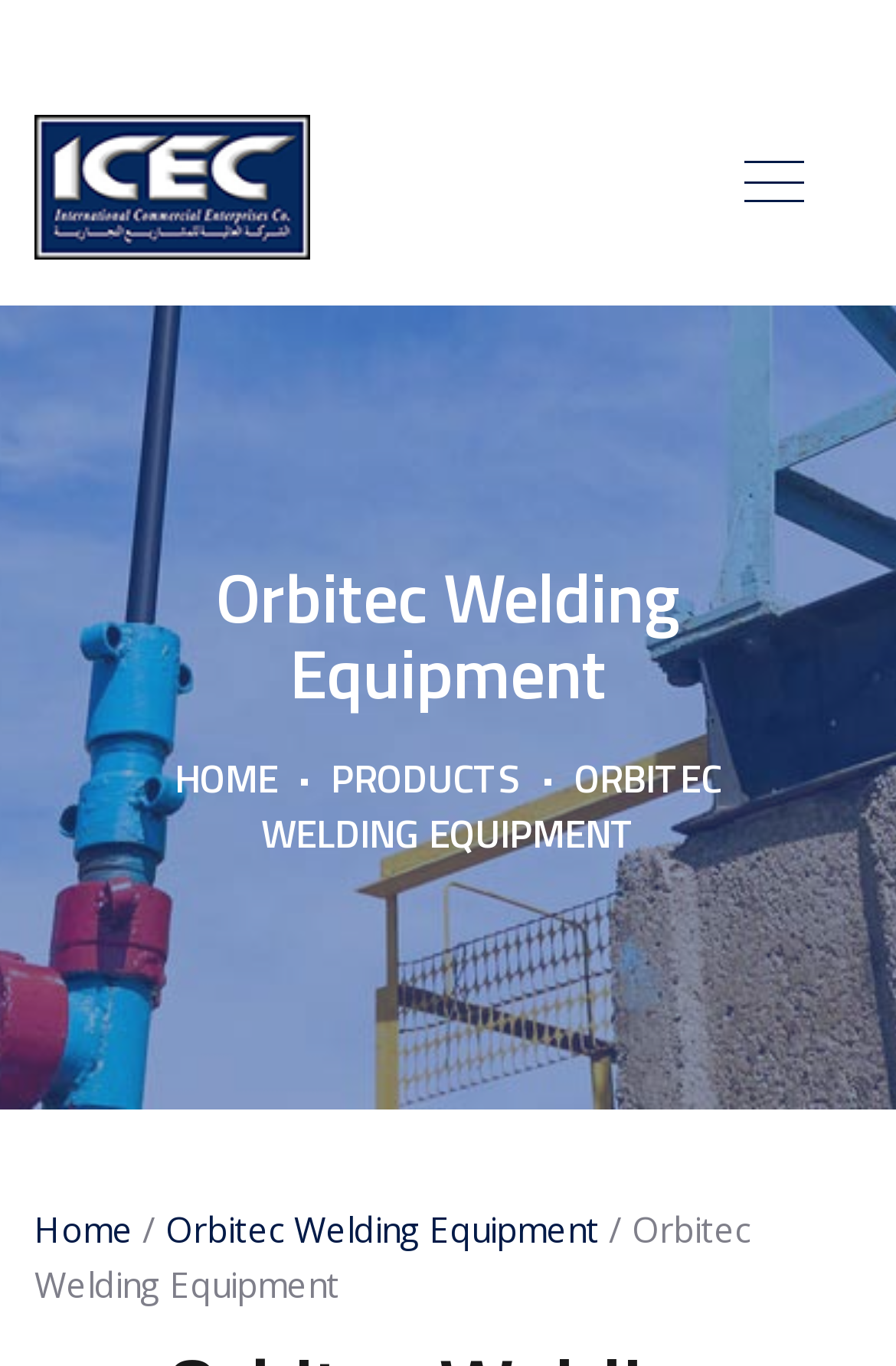Offer a thorough description of the webpage.

The webpage is about Orbitec Welding Equipment, with the company's logo displayed at the top left corner, which is an image of the ICEC logo. Below the logo, there is a heading that reads "Orbitec Welding Equipment" in a prominent font size. 

To the right of the heading, there are three navigation links: "HOME", "PRODUCTS", and a static text "ORBITEC WELDING EQUIPMENT" which seems to be a title or a brand name. 

At the bottom of the page, there is a footer section with three elements. On the left, there is a link to "Home", followed by a separator, and then a link to "Orbitec Welding Equipment". The footer section appears to be a secondary navigation or a breadcrumb trail.